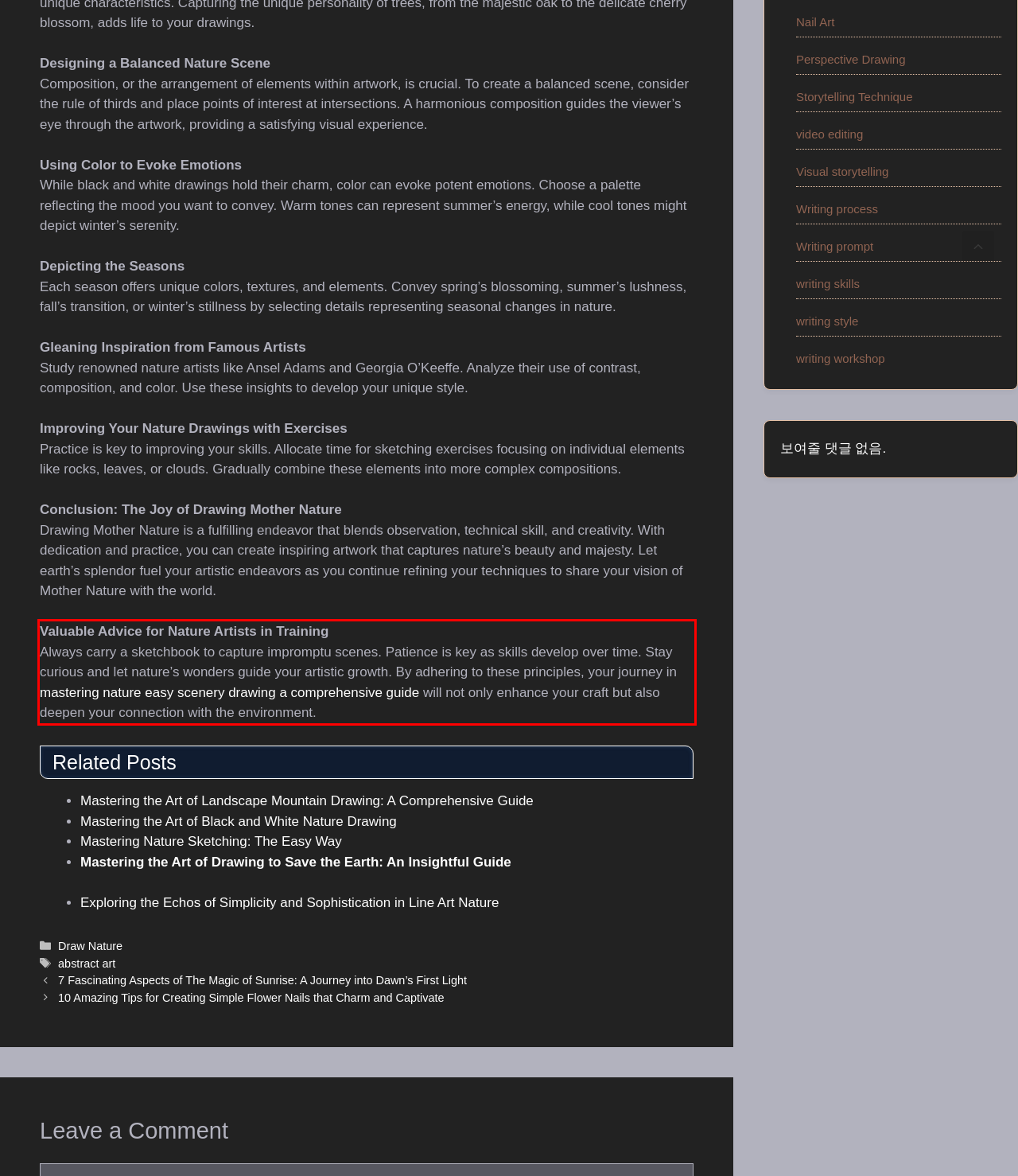Please identify and extract the text from the UI element that is surrounded by a red bounding box in the provided webpage screenshot.

Valuable Advice for Nature Artists in Training Always carry a sketchbook to capture impromptu scenes. Patience is key as skills develop over time. Stay curious and let nature’s wonders guide your artistic growth. By adhering to these principles, your journey in mastering nature easy scenery drawing a comprehensive guide will not only enhance your craft but also deepen your connection with the environment.